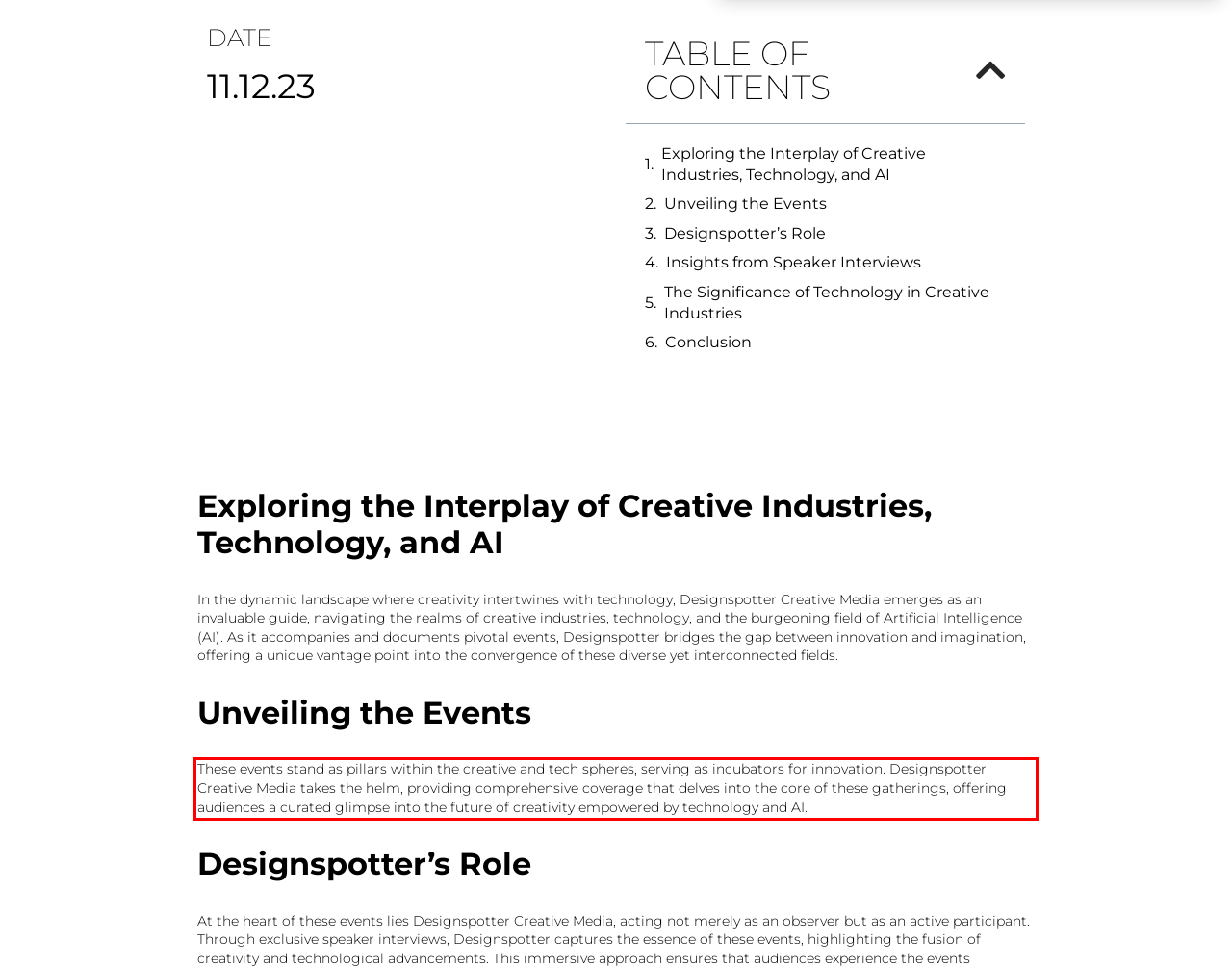Review the screenshot of the webpage and recognize the text inside the red rectangle bounding box. Provide the extracted text content.

These events stand as pillars within the creative and tech spheres, serving as incubators for innovation. Designspotter Creative Media takes the helm, providing comprehensive coverage that delves into the core of these gatherings, offering audiences a curated glimpse into the future of creativity empowered by technology and AI.